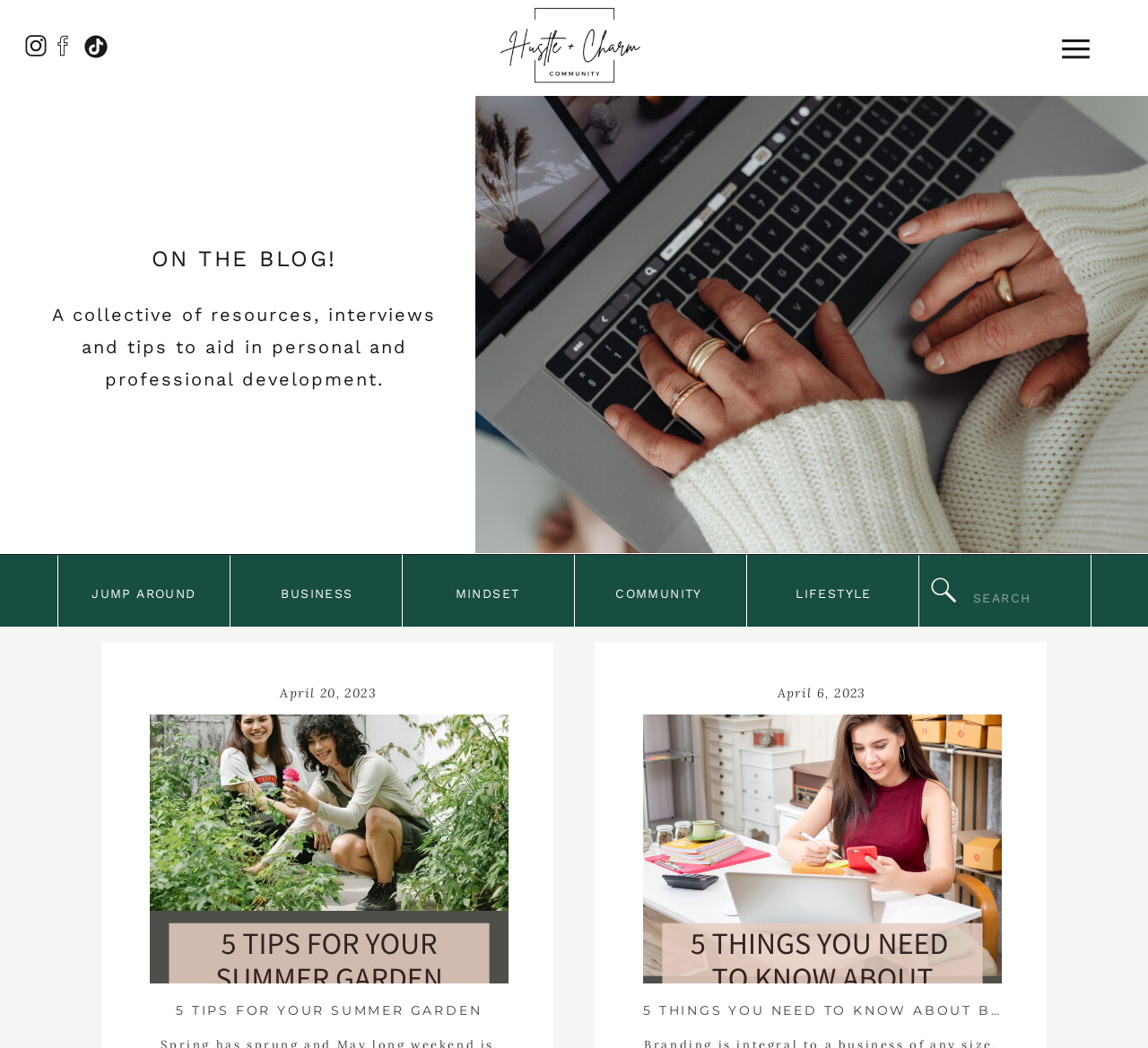Please mark the bounding box coordinates of the area that should be clicked to carry out the instruction: "View the '5 THINGS YOU NEED TO KNOW ABOUT BRANDING' post".

[0.56, 0.957, 0.932, 0.972]